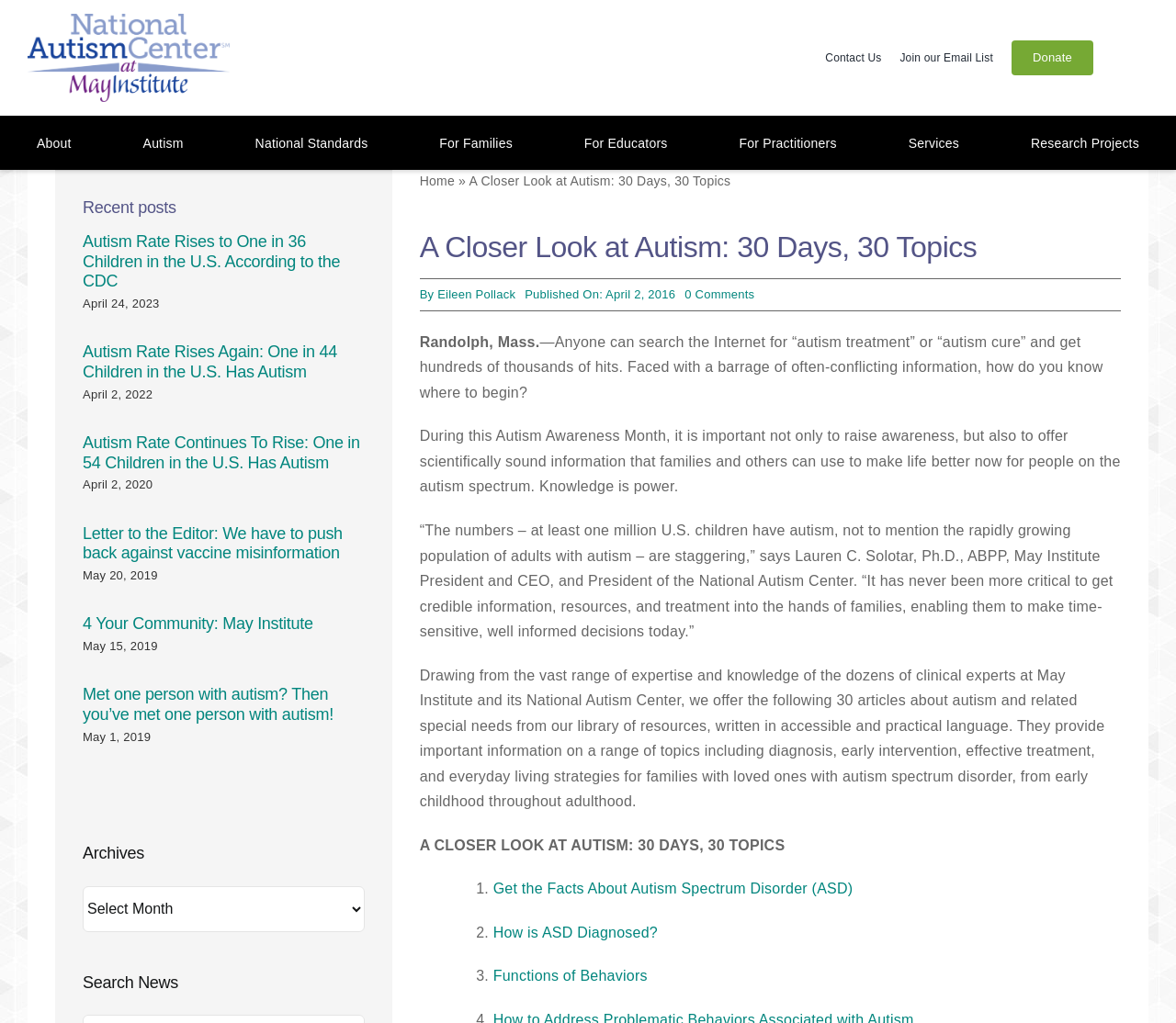Find and specify the bounding box coordinates that correspond to the clickable region for the instruction: "View Travel Consultant CV Template".

None